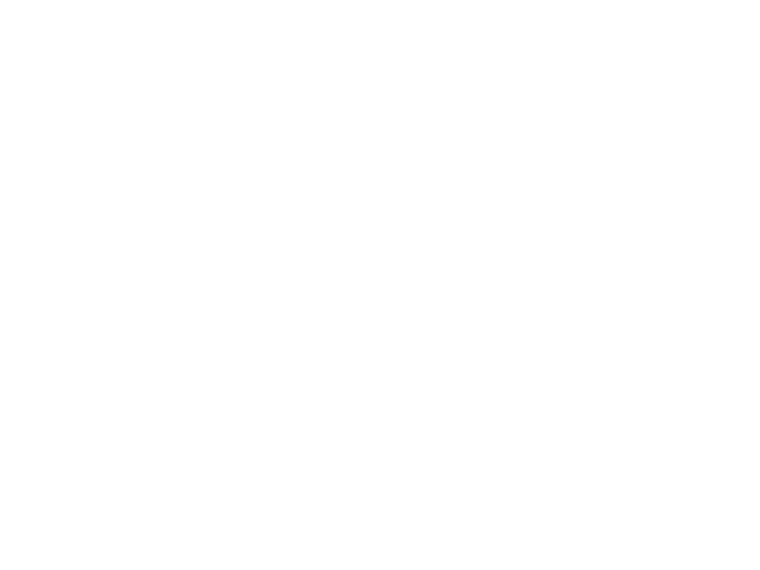Give a thorough caption for the picture.

The image features a schematic diagram related to an "ECE 404 PCB Design Presentation," created by Jakia Afruz. This illustration likely includes circuit components and connections typical in PCB designs, representing essential elements for students in Electrical and Computer Engineering. In the context of the presentation, the image serves as a visual aid to enhance understanding of electronic circuit layouts. The accompanying text suggests there are 32 slides in the presentation, aimed at providing comprehensive insights into the topic.